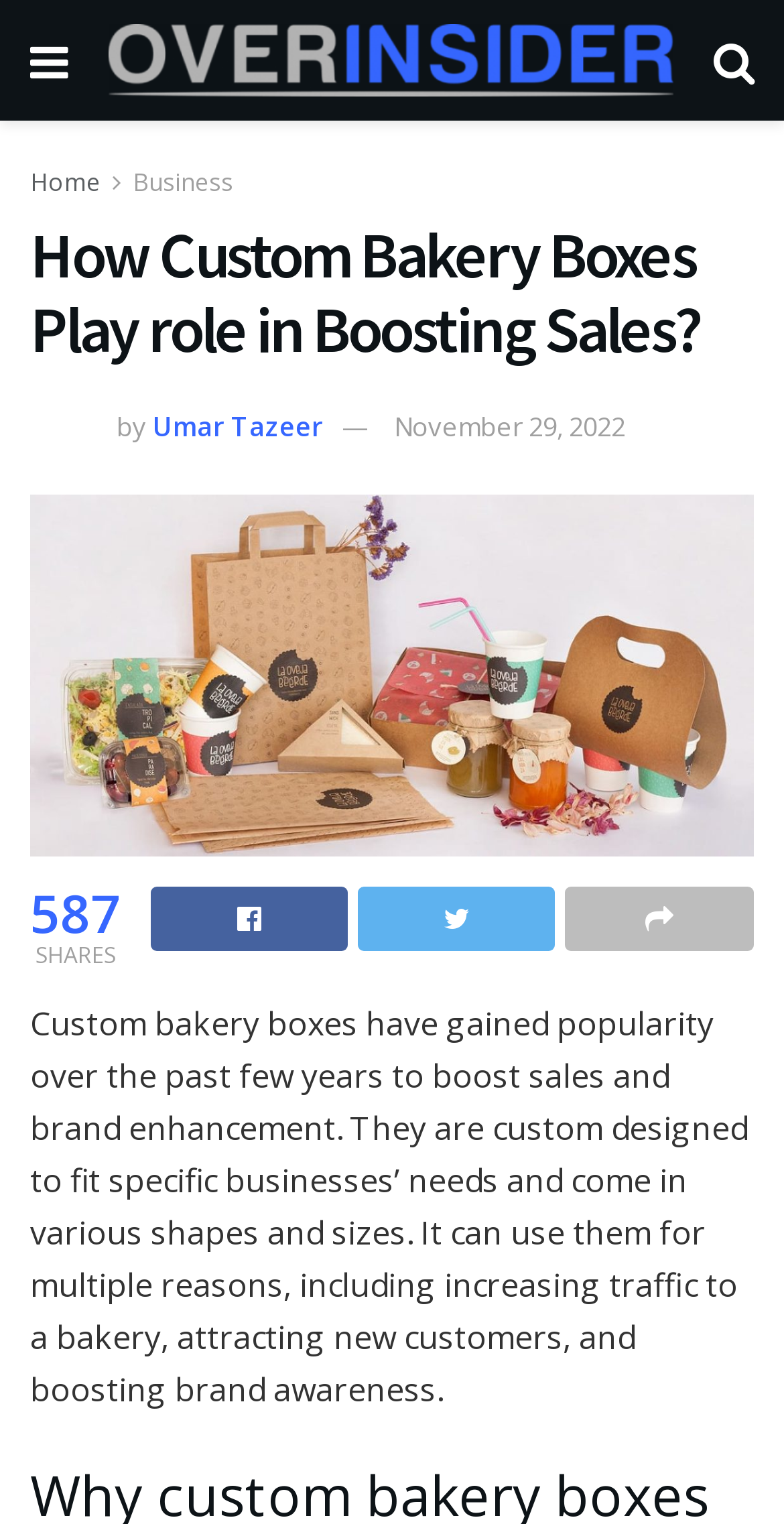Provide a brief response to the question below using a single word or phrase: 
What is the date of this article?

November 29, 2022